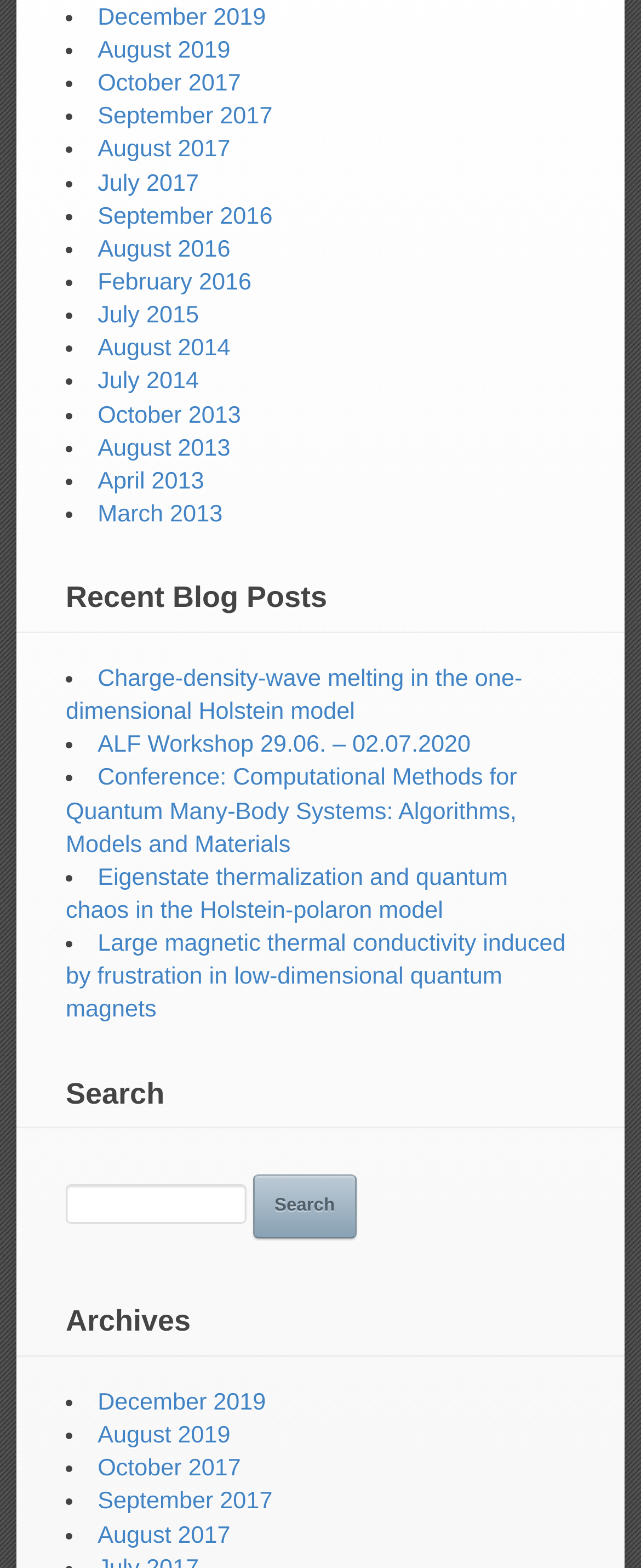Please specify the bounding box coordinates for the clickable region that will help you carry out the instruction: "View the 'Charge-density-wave melting in the one-dimensional Holstein model' blog post".

[0.103, 0.425, 0.815, 0.463]